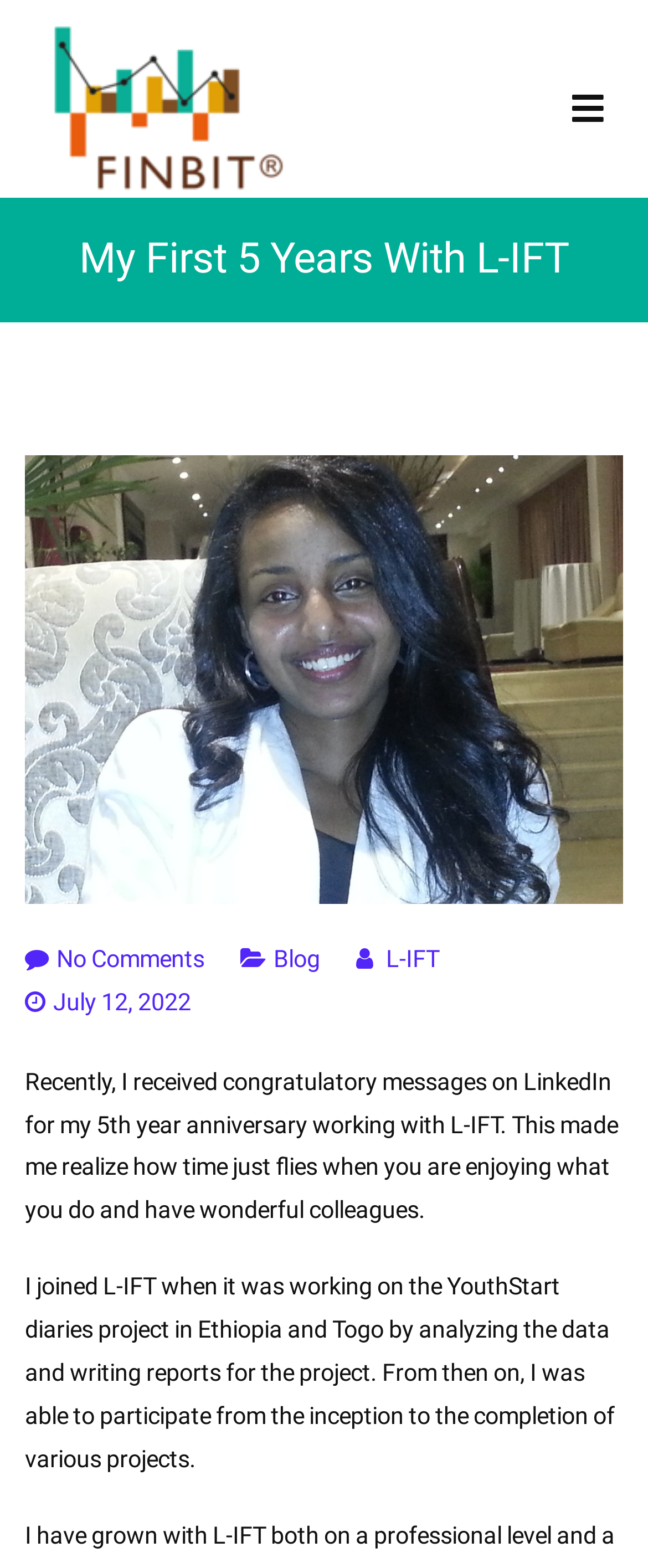Describe in detail what you see on the webpage.

The webpage is a personal blog post titled "My First 5 Years With L-IFT - Finbit". At the top left, there is a Finbit logo, which is an image linked to the Finbit website. Below the logo, there is a secondary Finbit link. 

On the top right, there is a primary menu button. When expanded, it reveals a menu with four links: "No Comments on My First 5 Years With L-IFT", "Blog", "L-IFT", and "July 12, 2022", which is a timestamp. 

The main content of the webpage is a blog post, which is divided into two paragraphs. The first paragraph describes the author's 5-year anniversary working with L-IFT and how time flies when enjoying their work. The second paragraph talks about the author's experience working on various projects with L-IFT, starting from the YouthStart diaries project in Ethiopia and Togo.